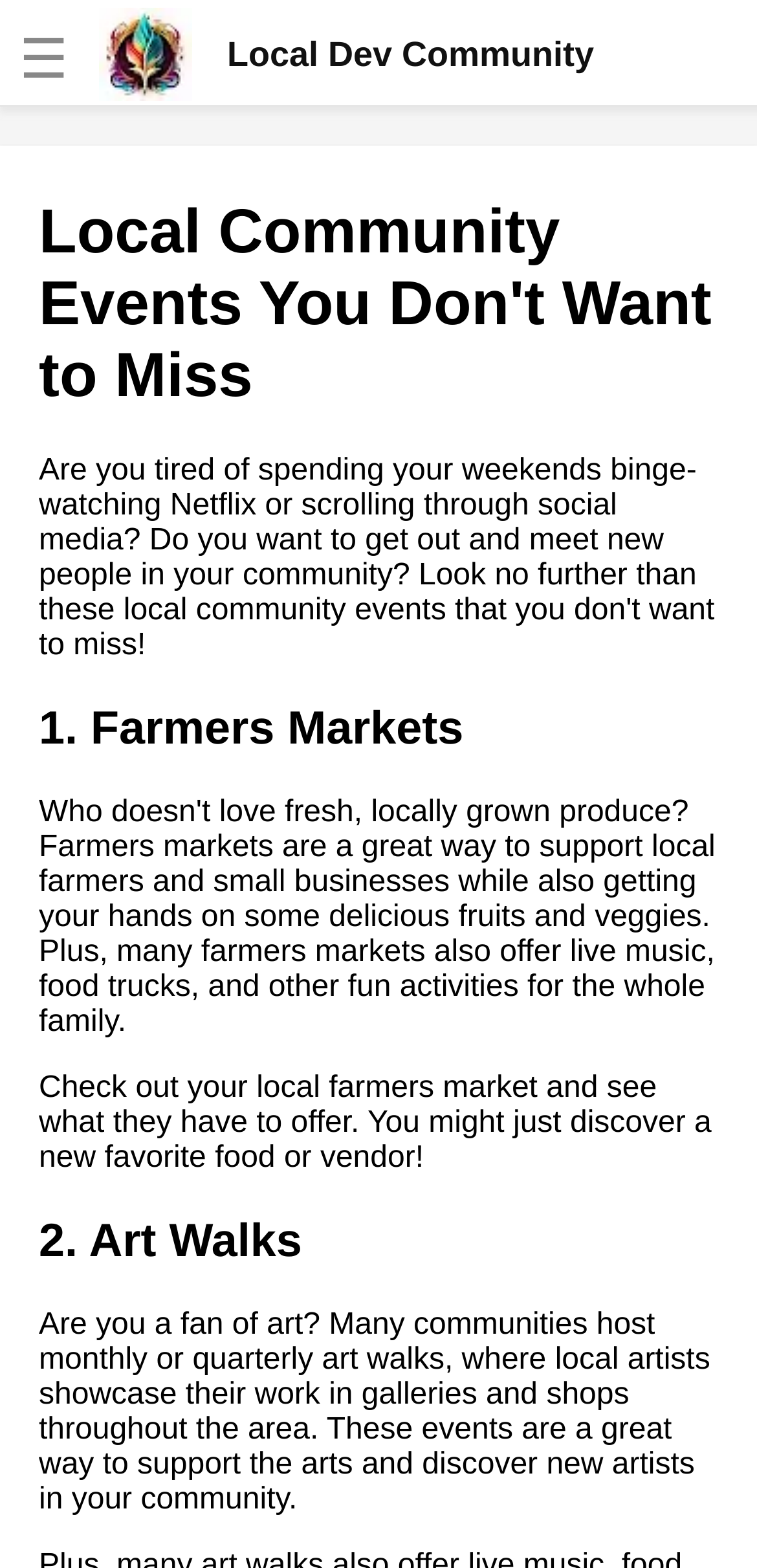Determine the bounding box coordinates of the element's region needed to click to follow the instruction: "Click the logo link". Provide these coordinates as four float numbers between 0 and 1, formatted as [left, top, right, bottom].

[0.131, 0.004, 0.785, 0.064]